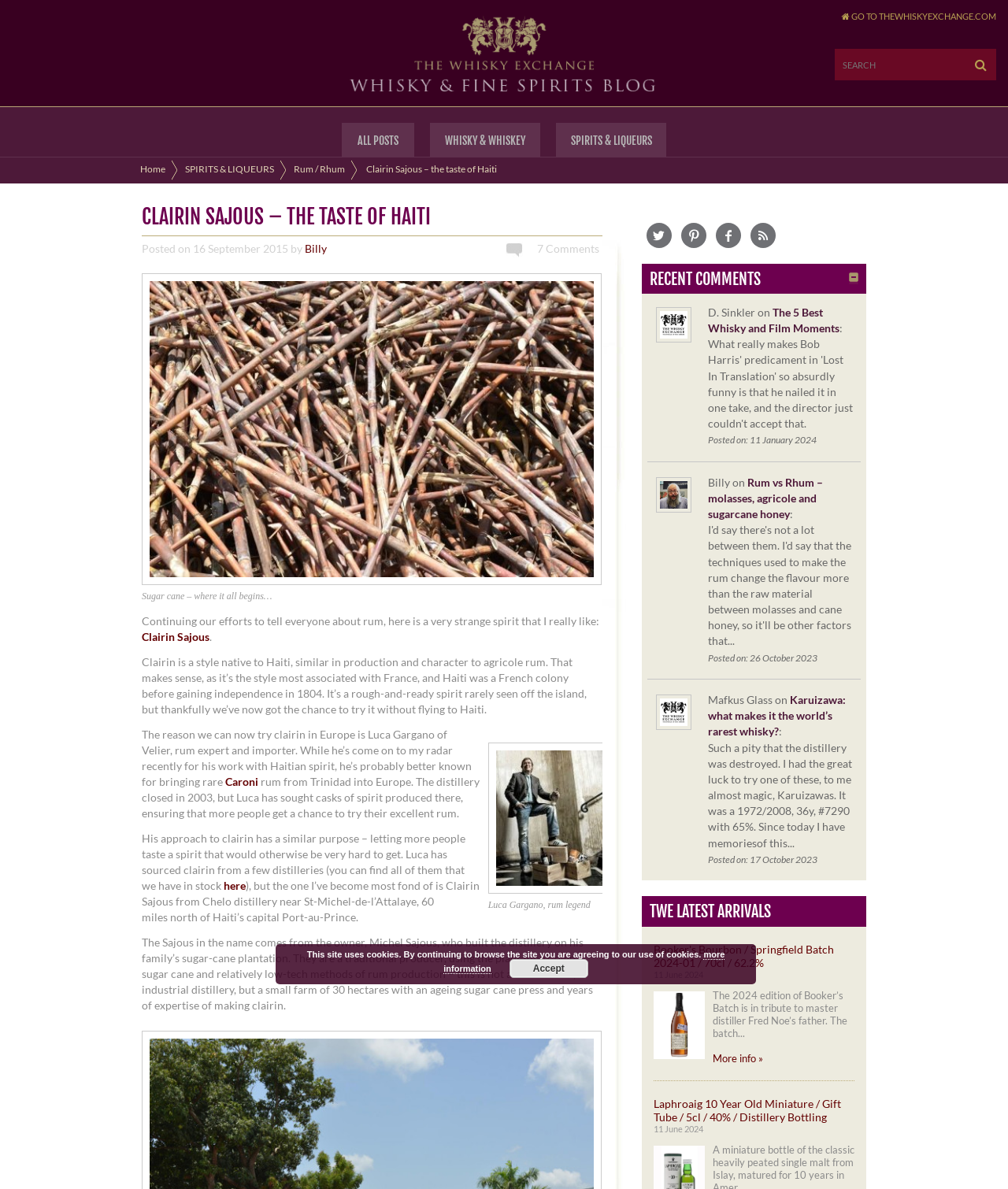Determine the bounding box coordinates for the clickable element to execute this instruction: "Search for whisky". Provide the coordinates as four float numbers between 0 and 1, i.e., [left, top, right, bottom].

[0.828, 0.041, 0.988, 0.068]